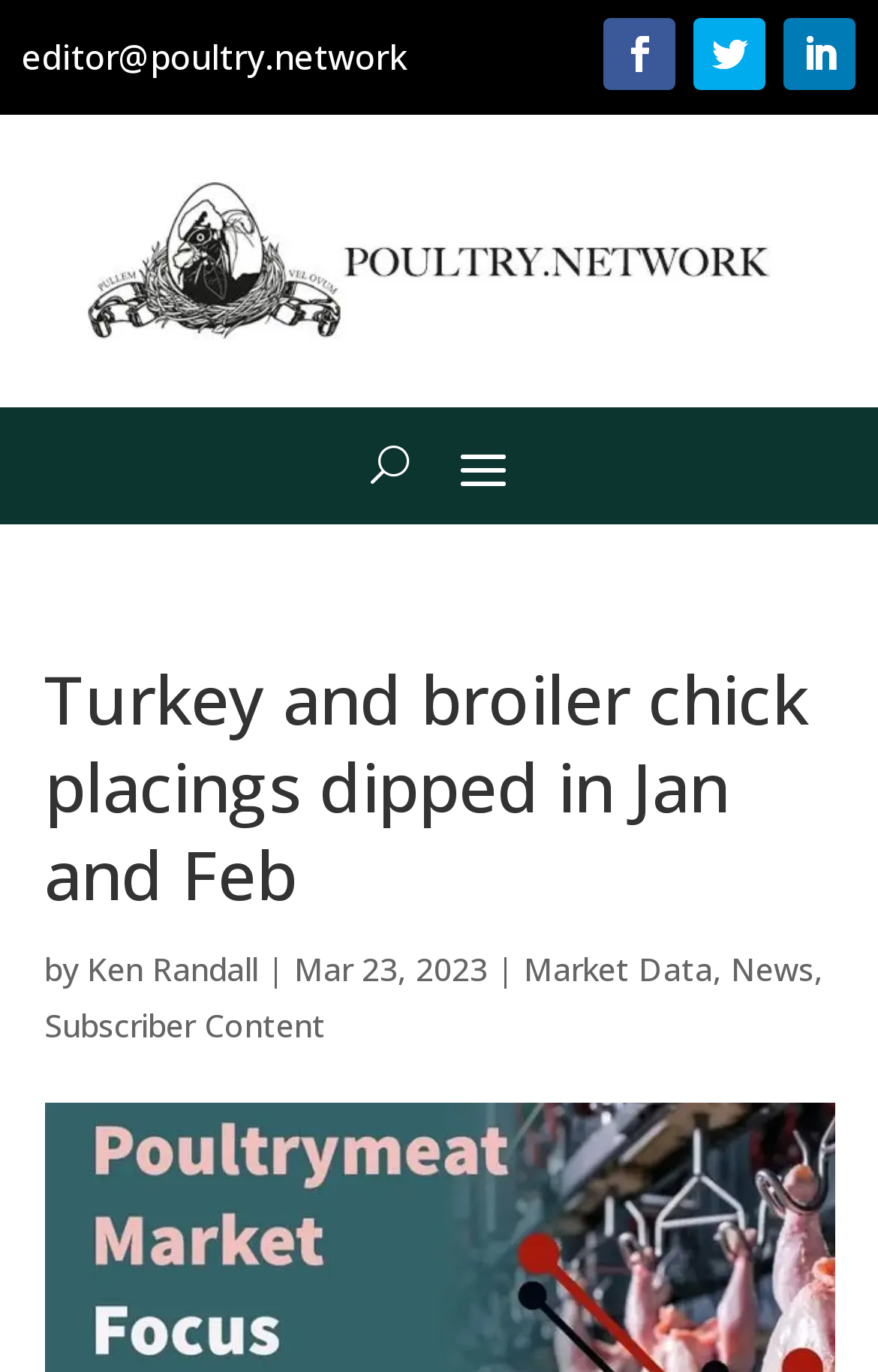What is the date of the article?
Examine the webpage screenshot and provide an in-depth answer to the question.

The date of the article can be found by looking at the text next to the author's name, which is 'Mar 23, 2023'.